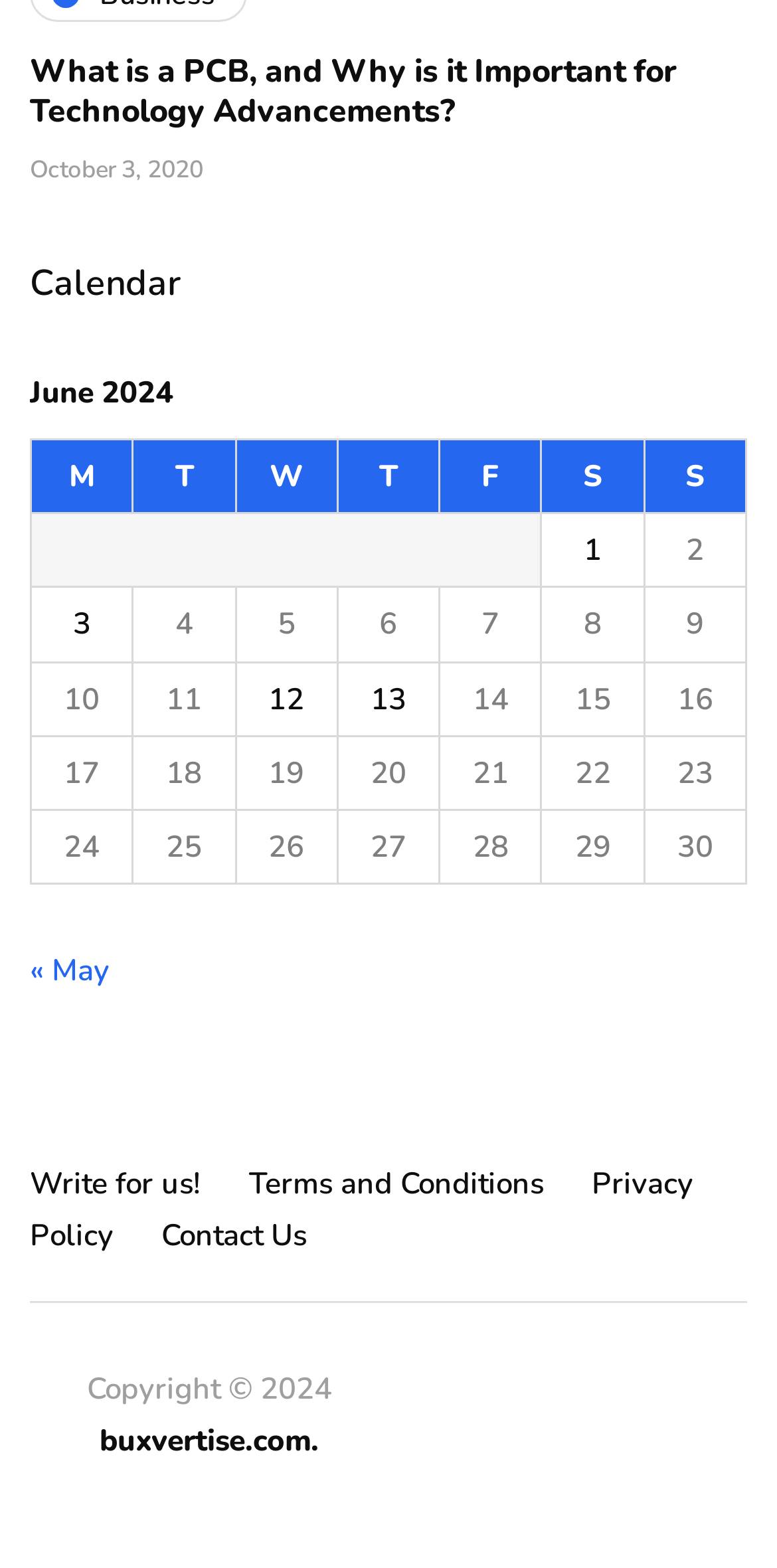What is the purpose of the table on the webpage?
Look at the screenshot and respond with one word or a short phrase.

To display a calendar